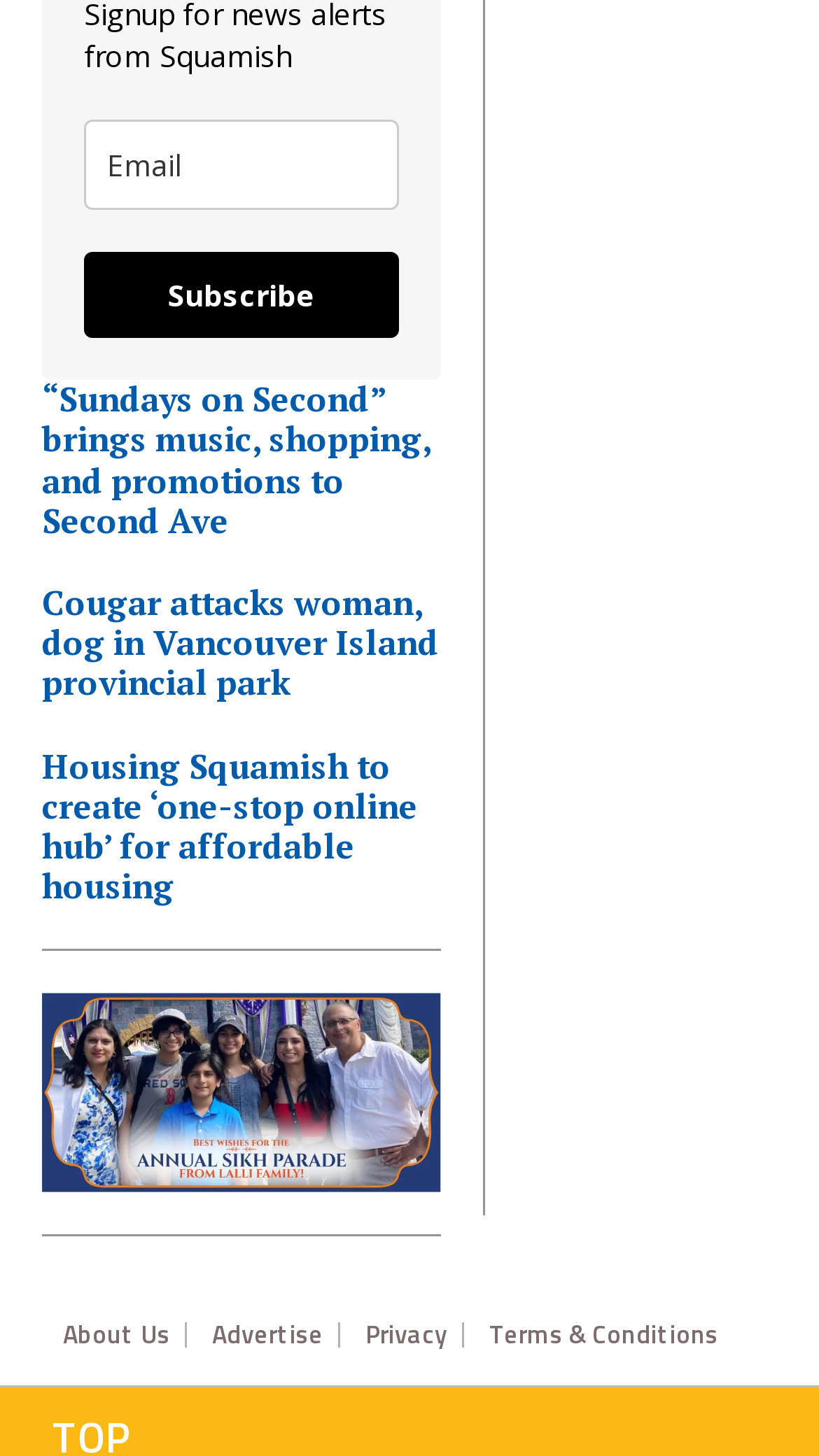Please reply with a single word or brief phrase to the question: 
What is the purpose of the textbox?

Email input